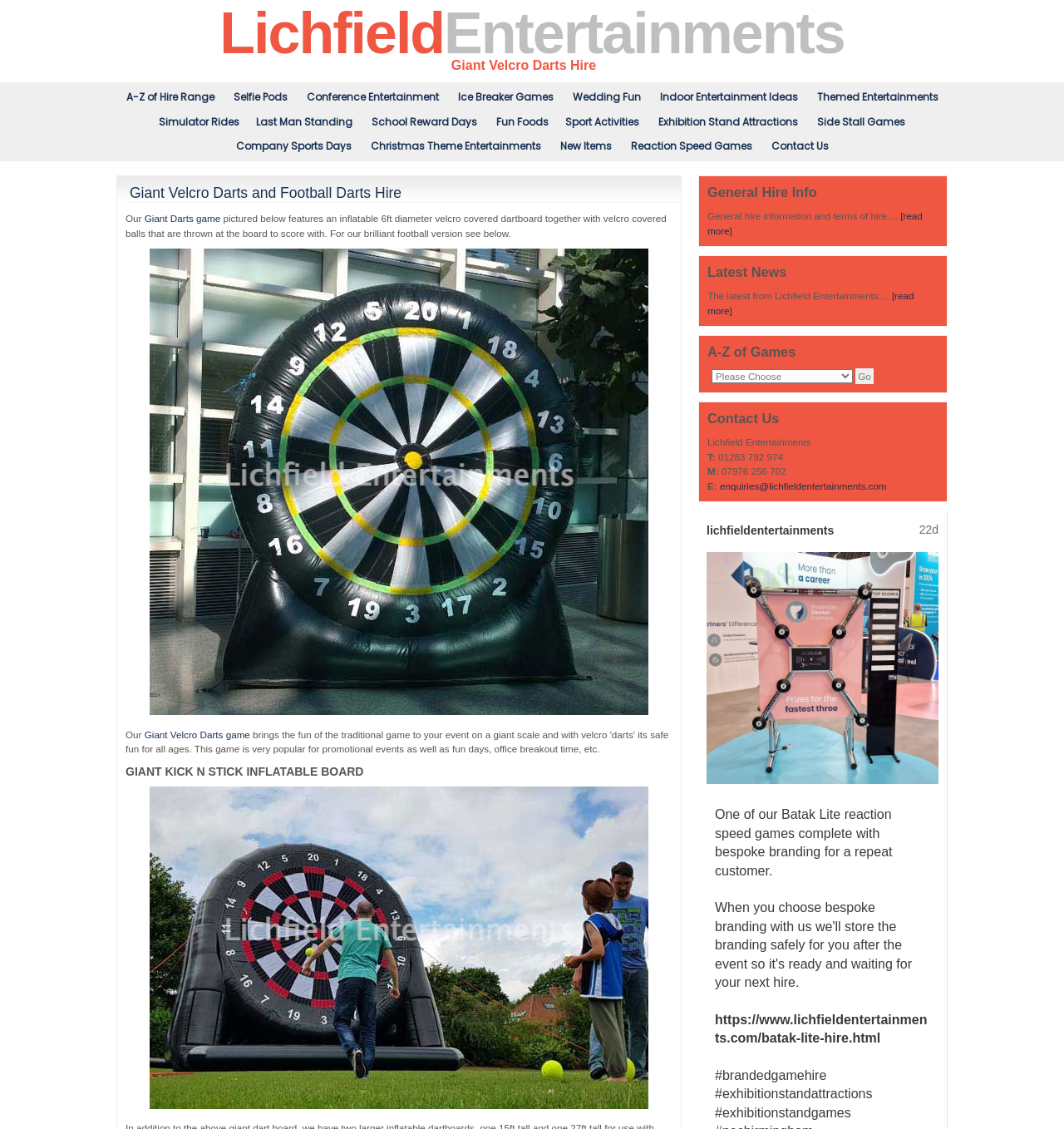Indicate the bounding box coordinates of the clickable region to achieve the following instruction: "Click on 'Giant Darts game' link."

[0.136, 0.189, 0.21, 0.198]